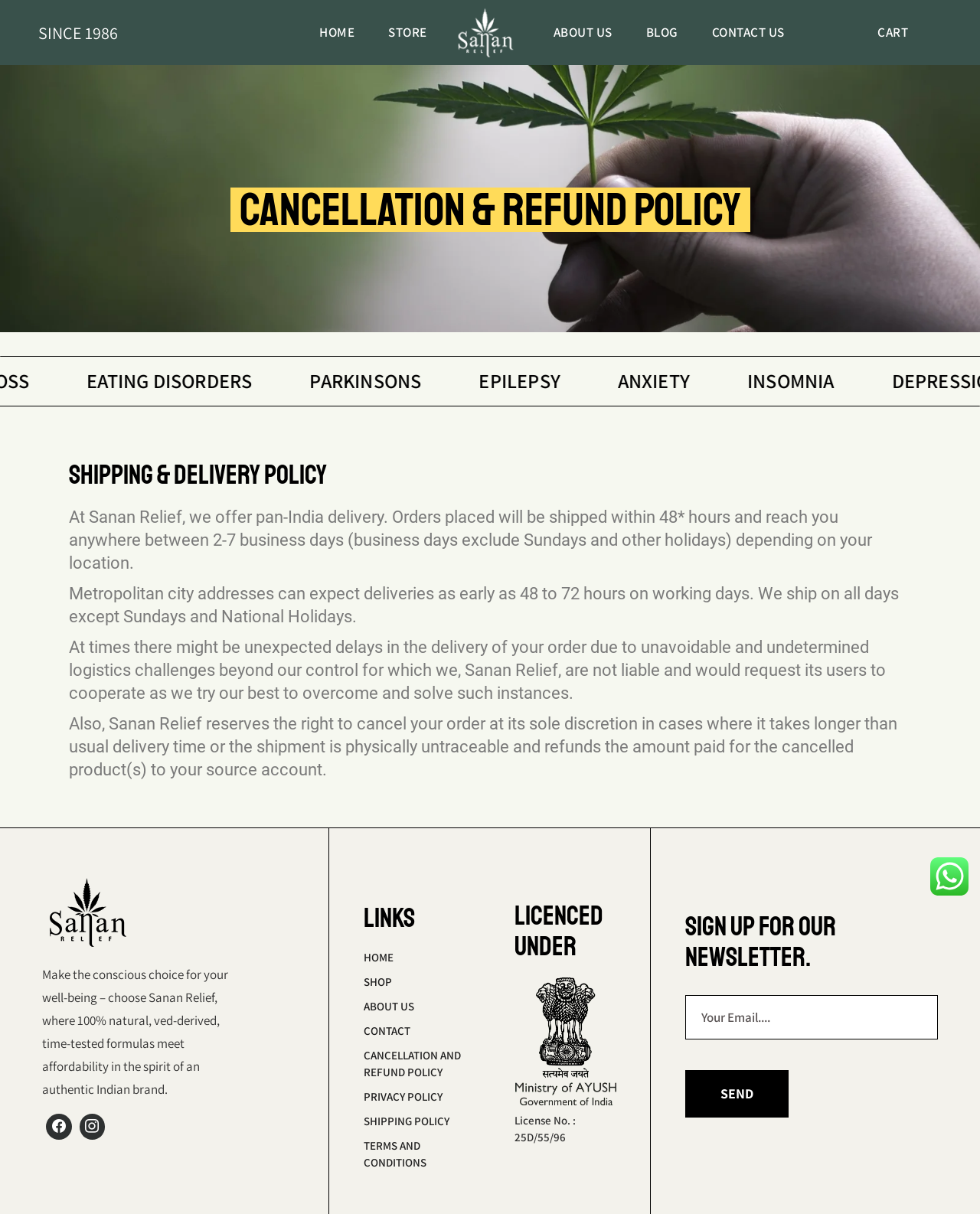Specify the bounding box coordinates of the area to click in order to execute this command: 'Fill in the email address in the newsletter form'. The coordinates should consist of four float numbers ranging from 0 to 1, and should be formatted as [left, top, right, bottom].

[0.699, 0.82, 0.957, 0.856]